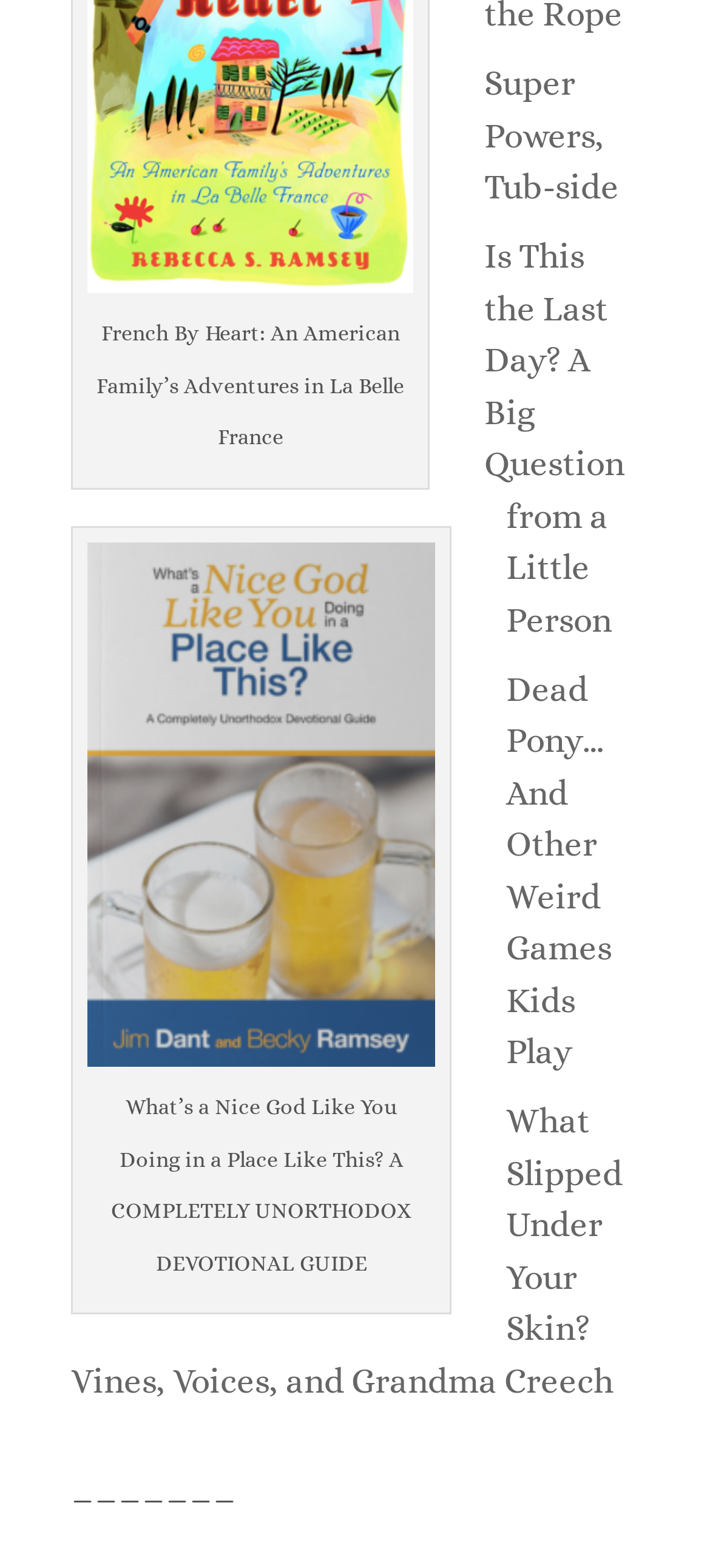What is the last element on the webpage?
Refer to the image and provide a one-word or short phrase answer.

_______